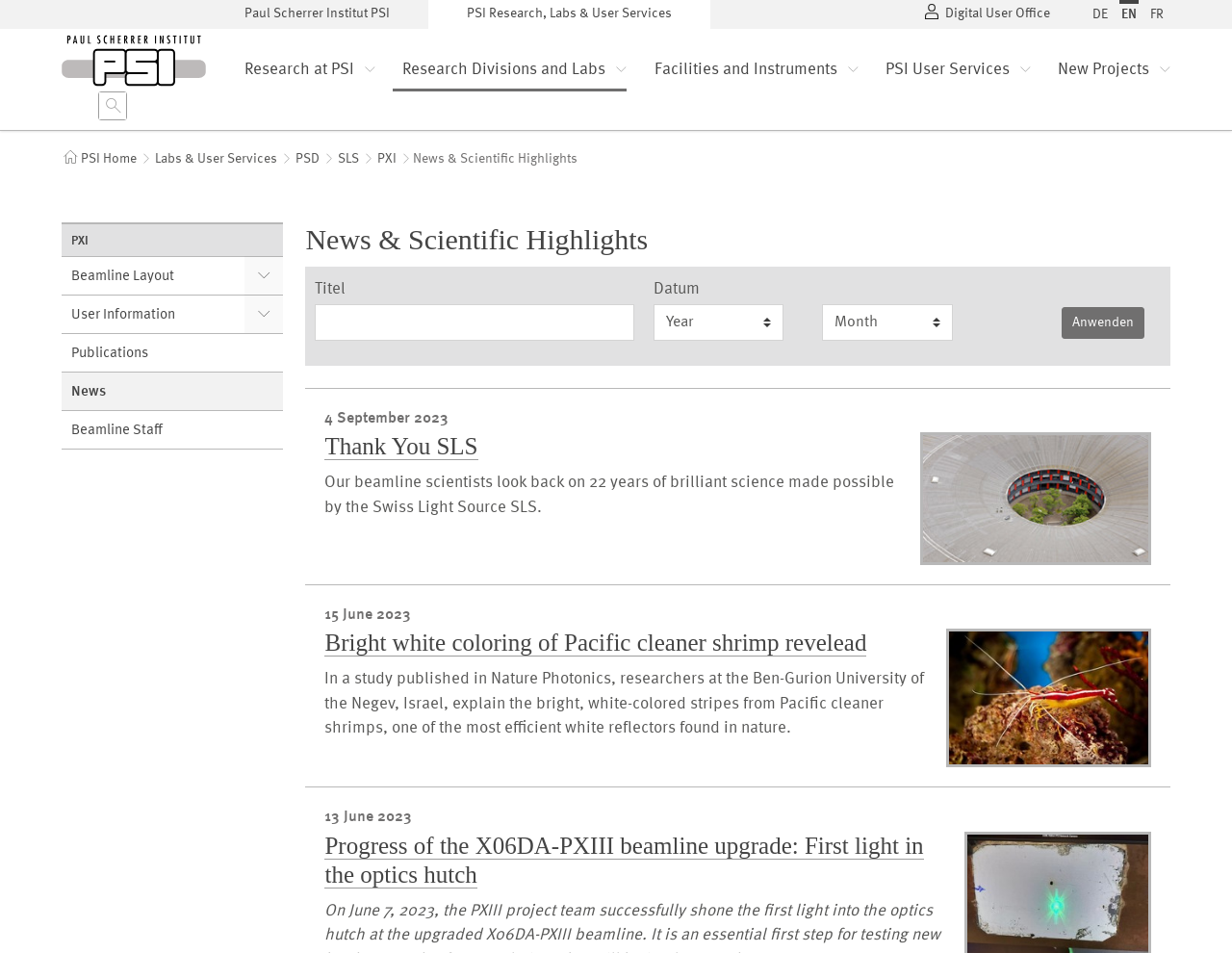Explain the webpage in detail.

The webpage is about the Paul Scherrer Institut (PSI) and its research highlights, specifically focusing on the PXI beamline. At the top, there is a navigation menu with links to the main content, PSI Research, Labs & User Services, and Digital User Office. Below this, there are links to switch between languages, including Deutsch, English, and Français.

On the left side, there is a PSI logo and a navigation menu with links to Research at PSI, Research Divisions and Labs, Facilities and Instruments, PSI User Services, and New Projects. Below this, there is a search bar with a search button.

The main content area is divided into two sections. The top section has a heading "News & Scientific Highlights" and a subheading "PXI". Below this, there are links to PXI-related pages, including Beamline Layout, User Information, Publications, News, and Beamline Staff.

The bottom section displays a list of news articles, each with a title, date, and a brief summary. The articles are accompanied by images, and some have links to read more. The articles are about various scientific research topics, including the Swiss Light Source SLS and the bright white coloring of Pacific cleaner shrimp.

Throughout the page, there are various UI elements, including links, buttons, headings, images, and text boxes, which are arranged in a hierarchical structure to provide easy navigation and access to the content.